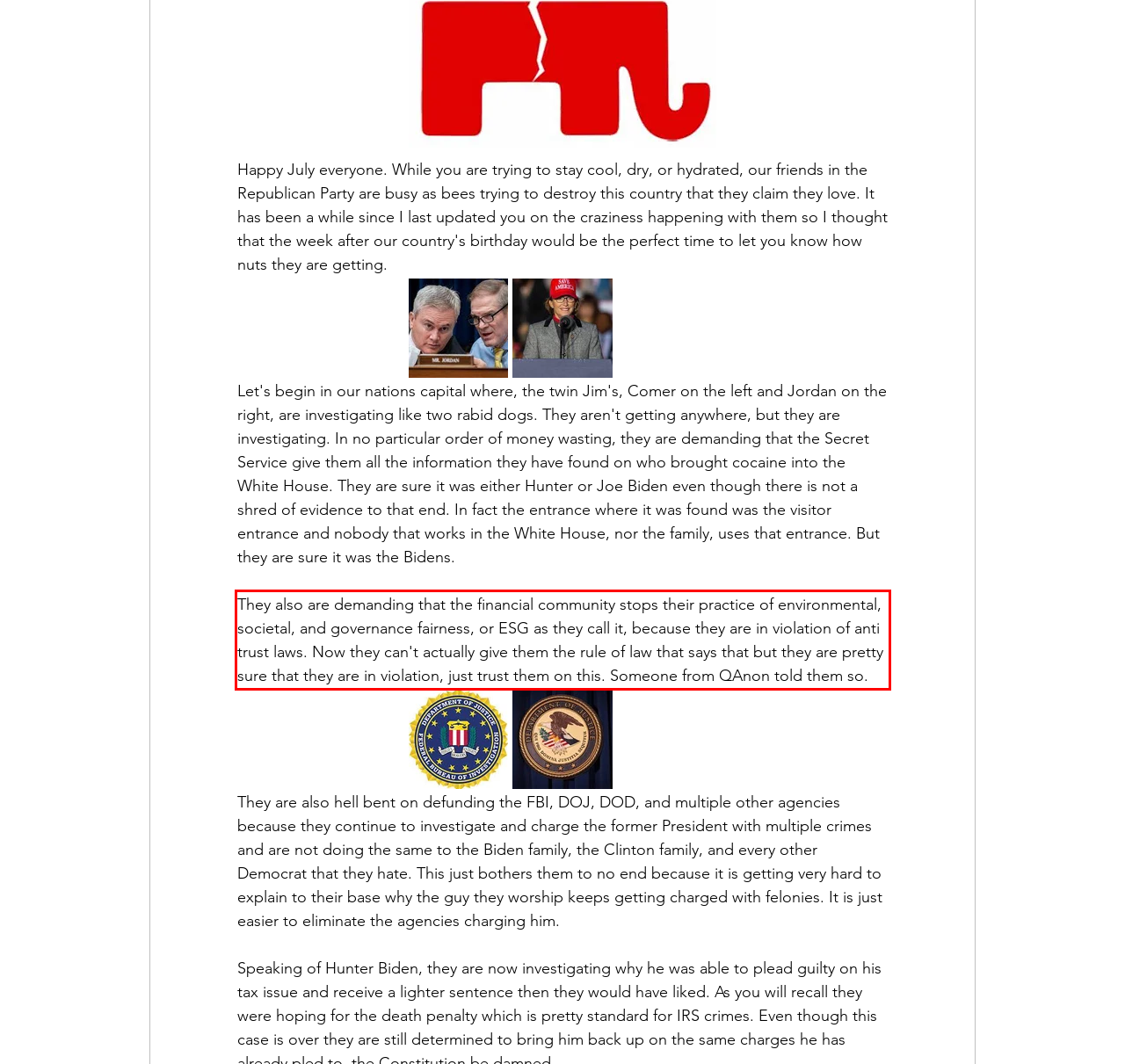Within the screenshot of the webpage, locate the red bounding box and use OCR to identify and provide the text content inside it.

They also are demanding that the financial community stops their practice of environmental, societal, and governance fairness, or ESG as they call it, because they are in violation of anti trust laws. Now they can't actually give them the rule of law that says that but they are pretty sure that they are in violation, just trust them on this. Someone from QAnon told them so.